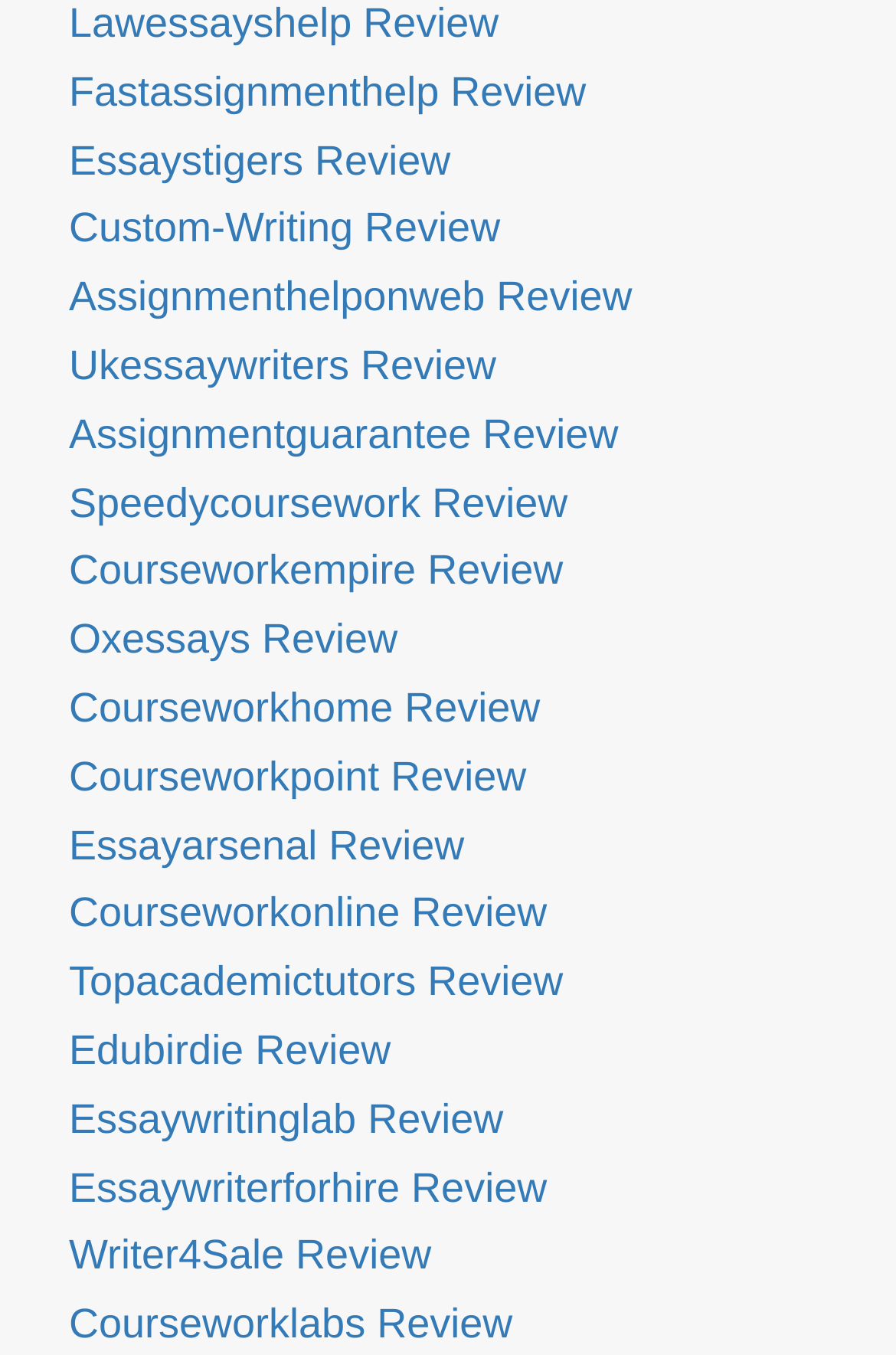Please provide a comprehensive answer to the question below using the information from the image: What is the name of the company with the longest name?

I compared the lengths of the company names and found that 'Topacademictutors' is the longest one.